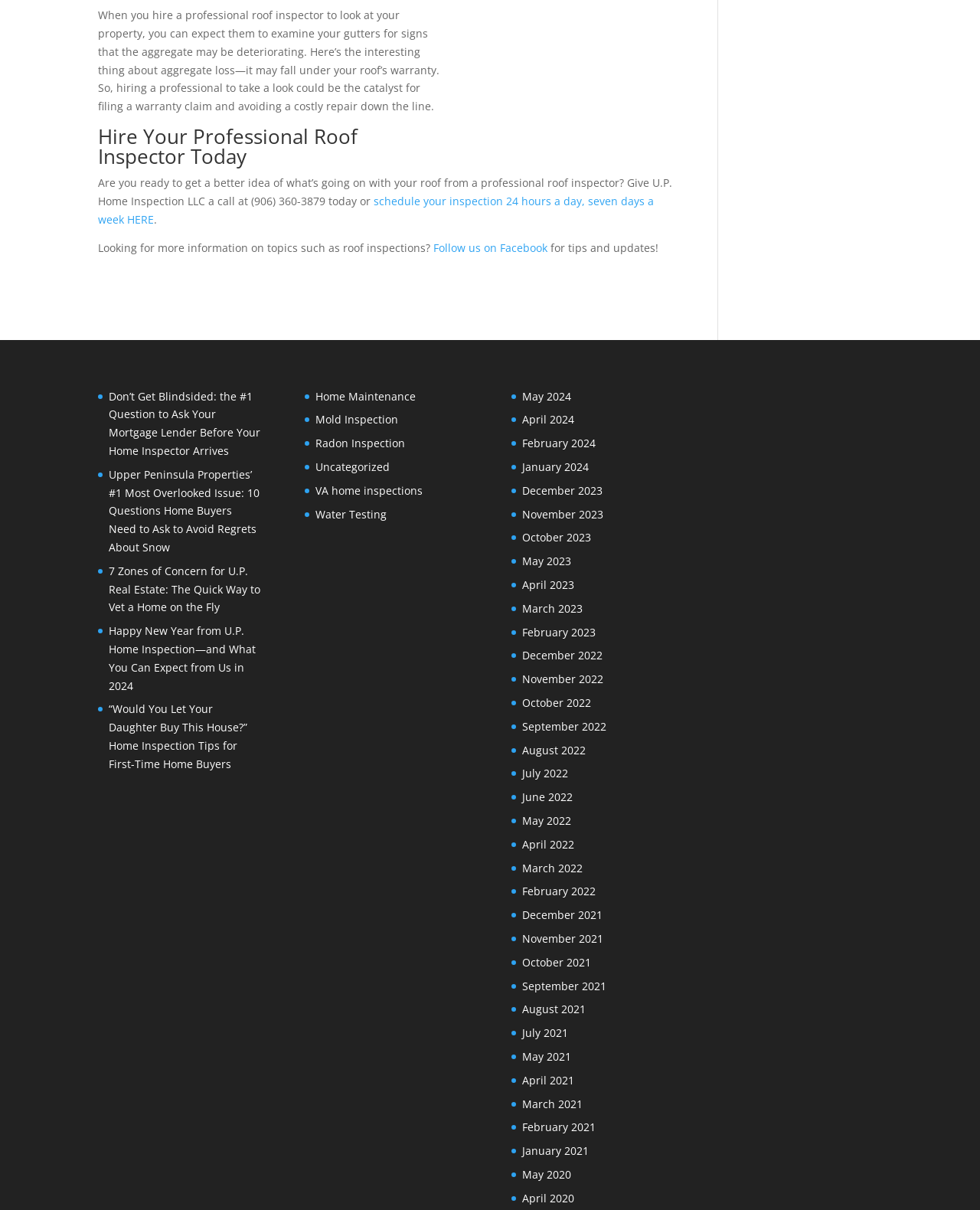Find the bounding box coordinates for the element described here: "Follow us on Facebook".

[0.442, 0.199, 0.559, 0.211]